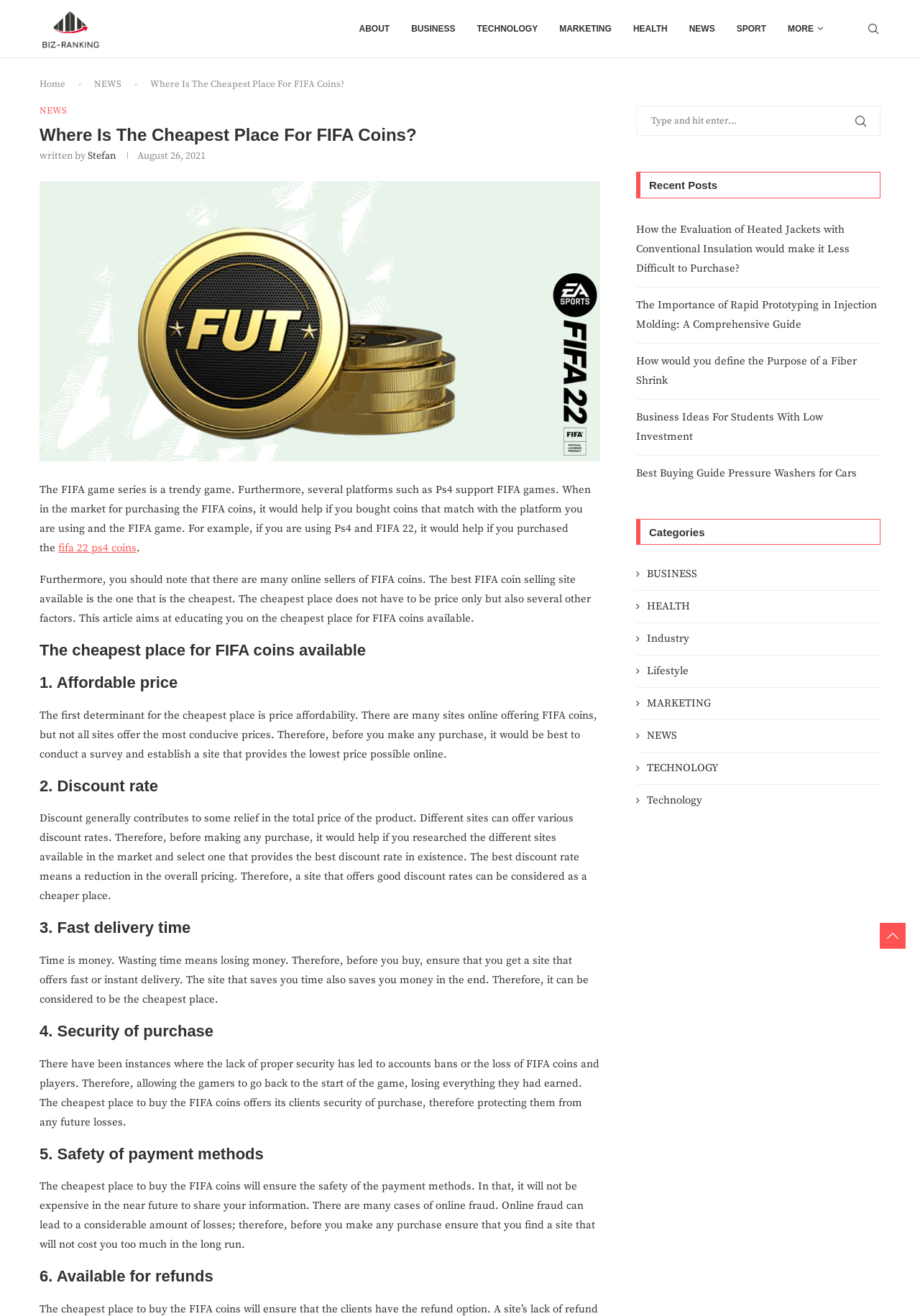Provide the bounding box coordinates for the UI element described in this sentence: "fifa 22 ps4 coins". The coordinates should be four float values between 0 and 1, i.e., [left, top, right, bottom].

[0.063, 0.411, 0.148, 0.421]